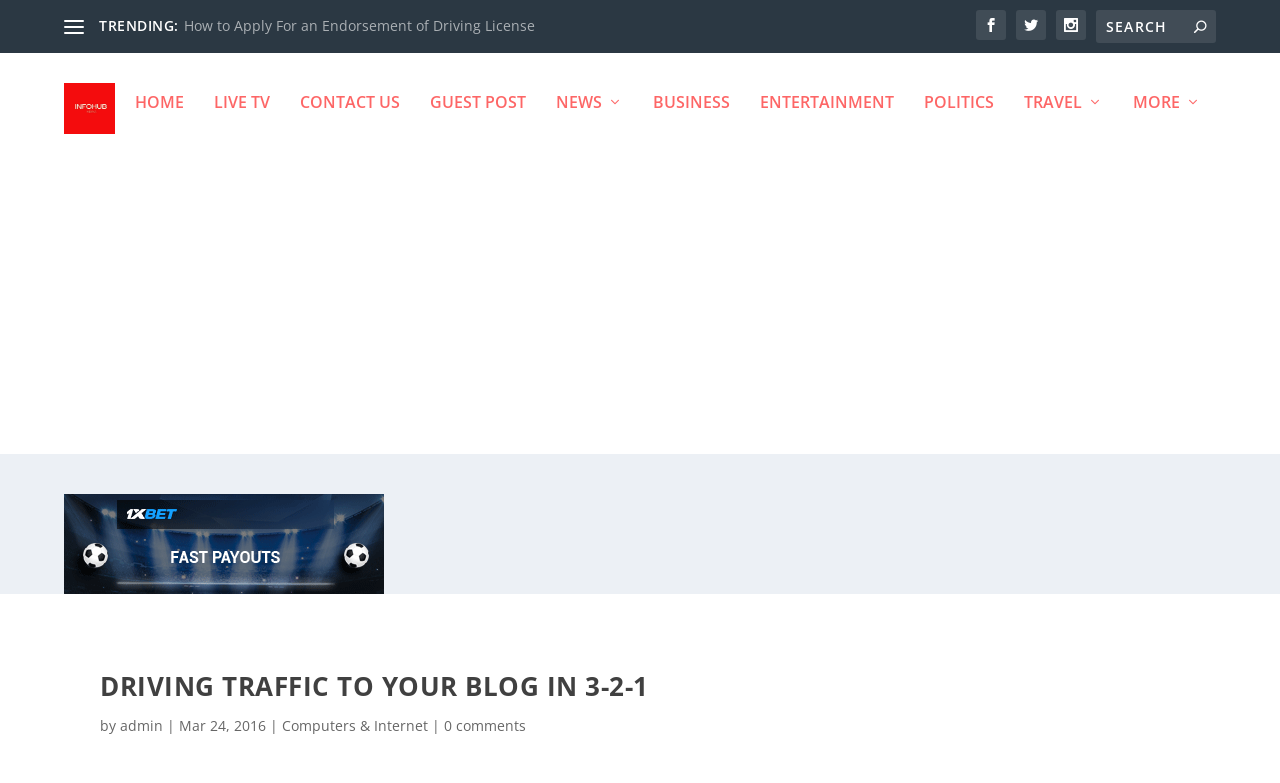Pinpoint the bounding box coordinates of the element that must be clicked to accomplish the following instruction: "View live TV". The coordinates should be in the format of four float numbers between 0 and 1, i.e., [left, top, right, bottom].

[0.123, 0.226, 0.167, 0.315]